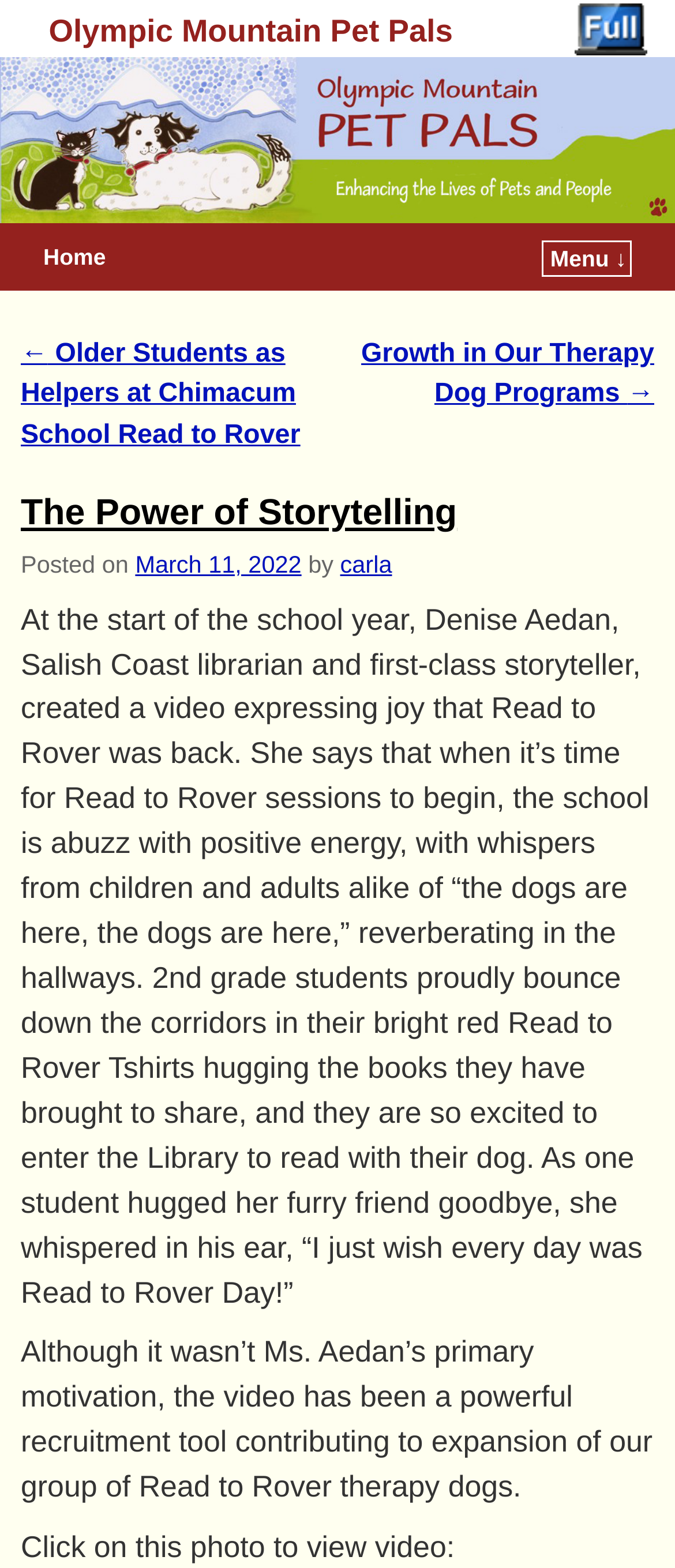What is the name of the organization?
Refer to the image and give a detailed answer to the query.

The name of the organization can be found in the heading element at the top of the webpage, which reads 'Olympic Mountain Pet Pals'. This is also the text of the link element with the bounding box coordinates [0.072, 0.009, 0.671, 0.031].